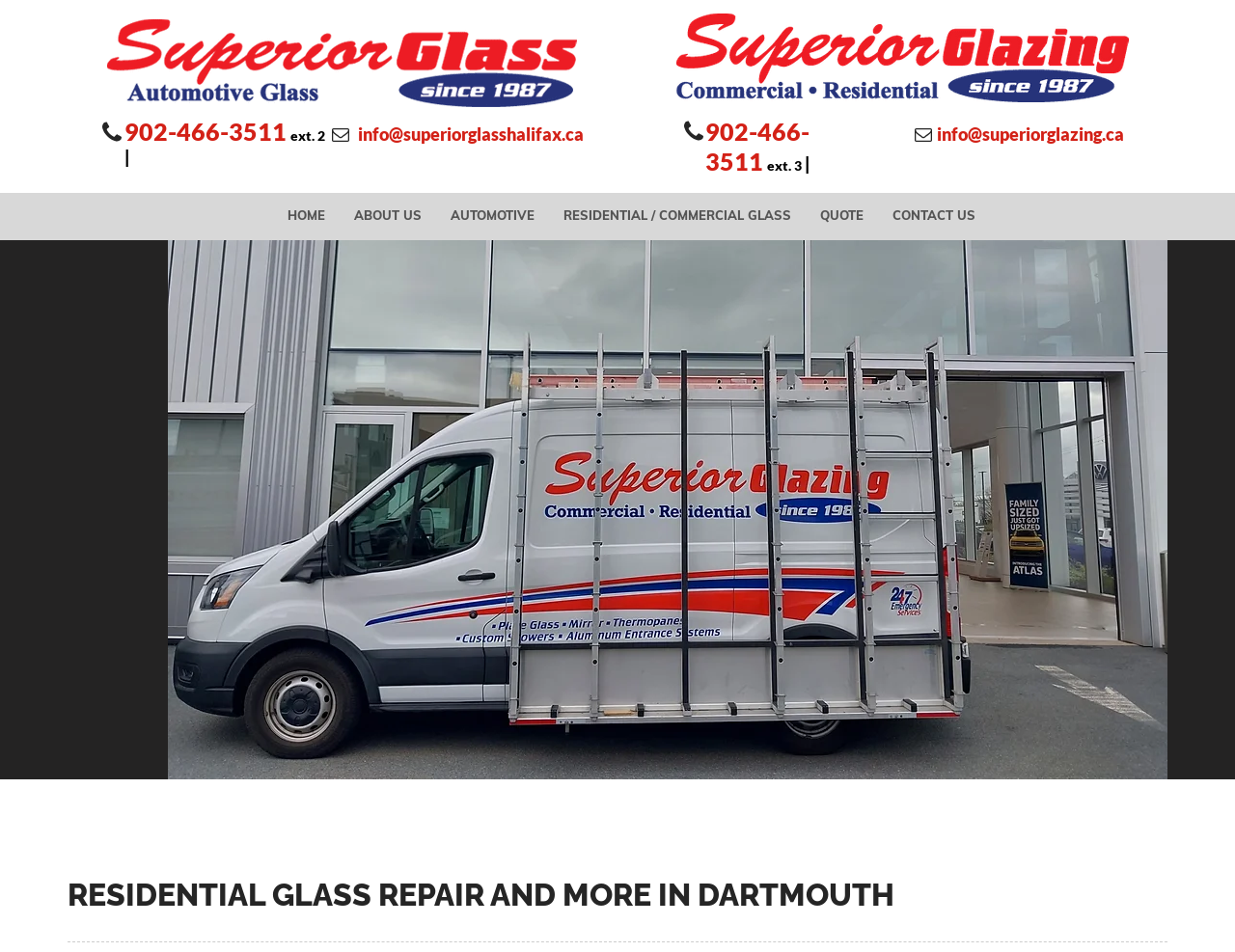What is the phone number to contact Superior Glass?
From the details in the image, provide a complete and detailed answer to the question.

I found the phone number by looking at the links on the webpage, specifically the one with the text '902-466-3511' which appears twice on the page.